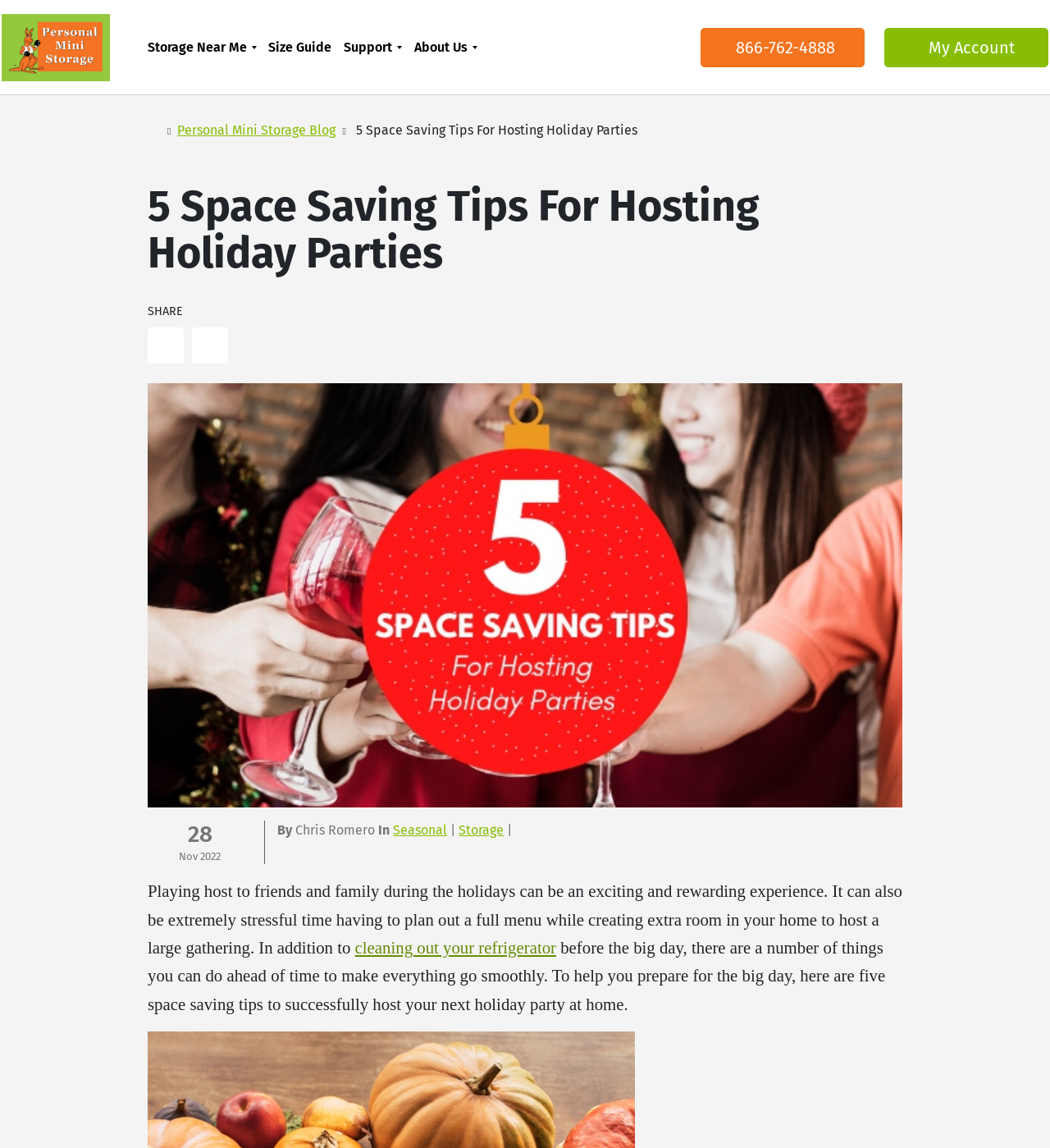Observe the image and answer the following question in detail: What is the date of the blog post?

The date of the blog post can be found at the bottom of the post, where it says 'Nov 2022' next to the author's name, Chris Romero.